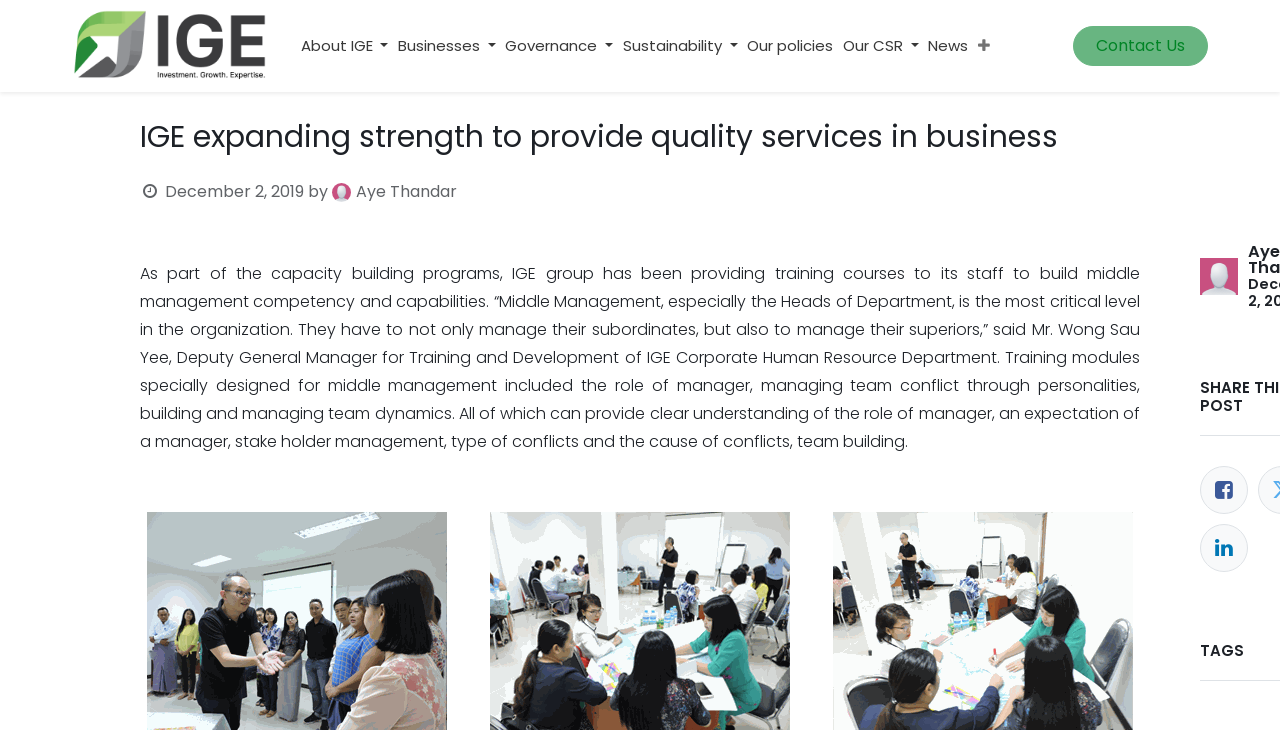Who is the Deputy General Manager for Training and Development?
Please respond to the question with a detailed and thorough explanation.

The article quotes Mr. Wong Sau Yee, Deputy General Manager for Training and Development of IGE Corporate Human Resource Department, which suggests that he holds this position.